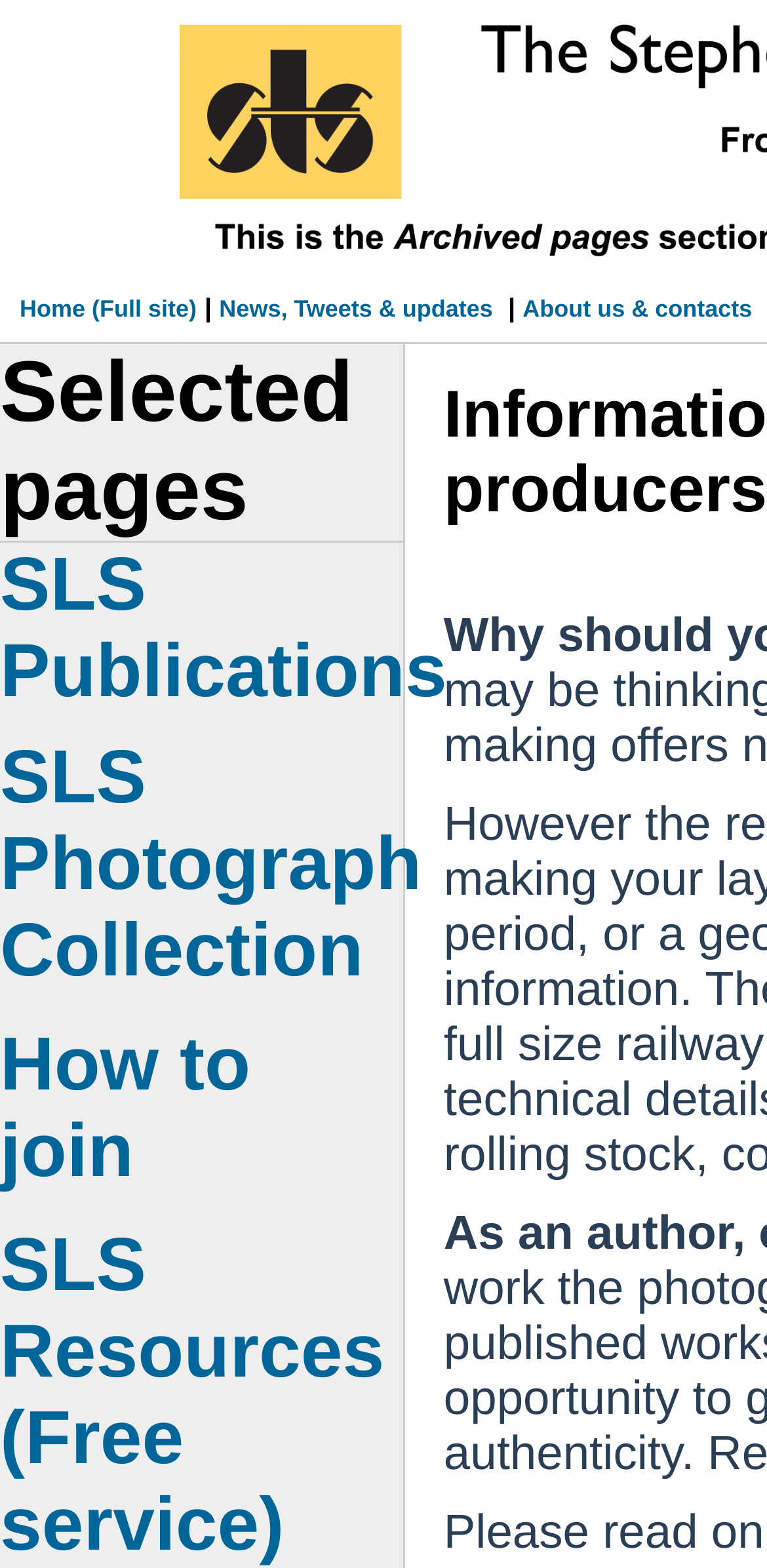What is the first link on the top navigation bar? Refer to the image and provide a one-word or short phrase answer.

Home (Full site)